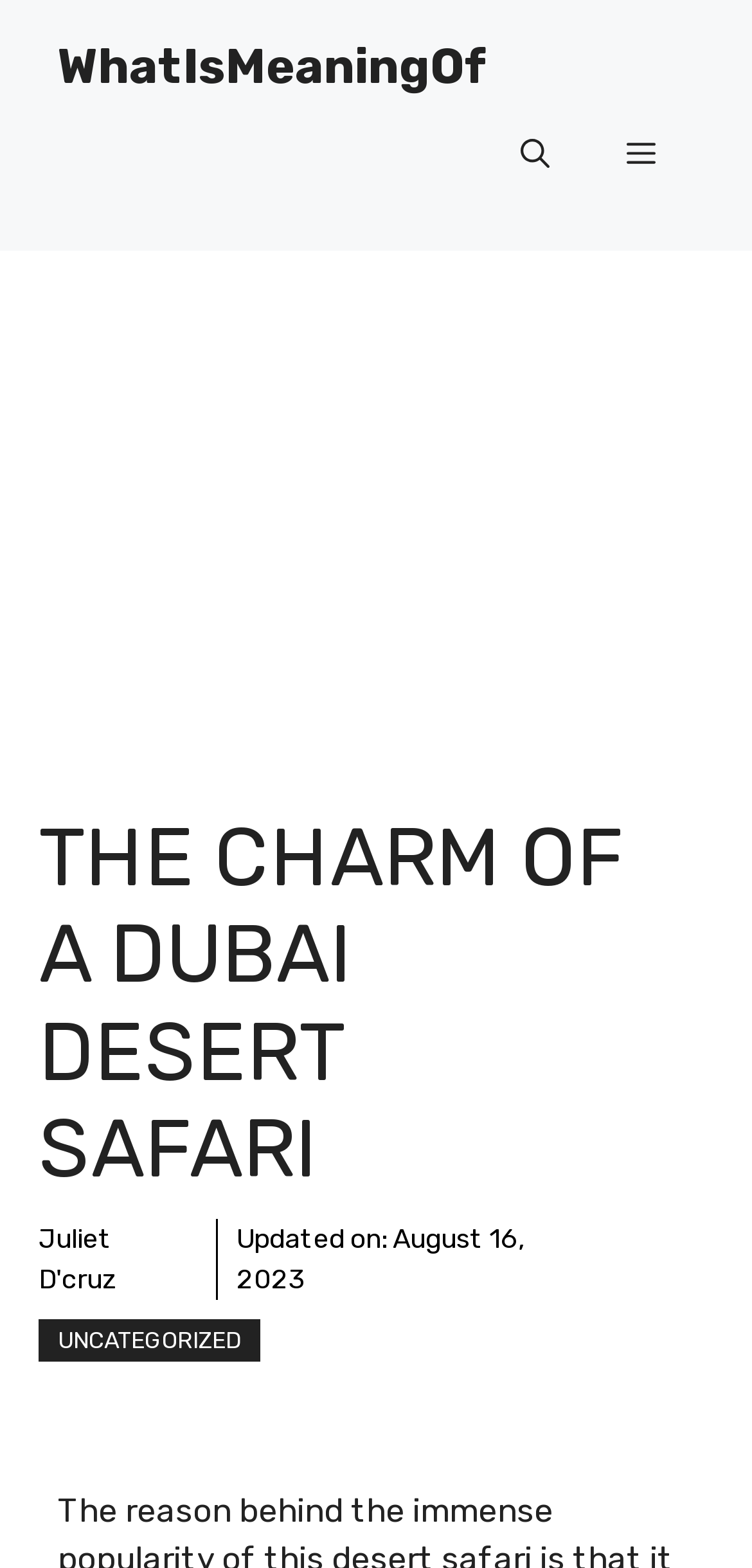What category is the content under?
With the help of the image, please provide a detailed response to the question.

The category can be found in the link element with the text 'UNCATEGORIZED' located below the main heading.